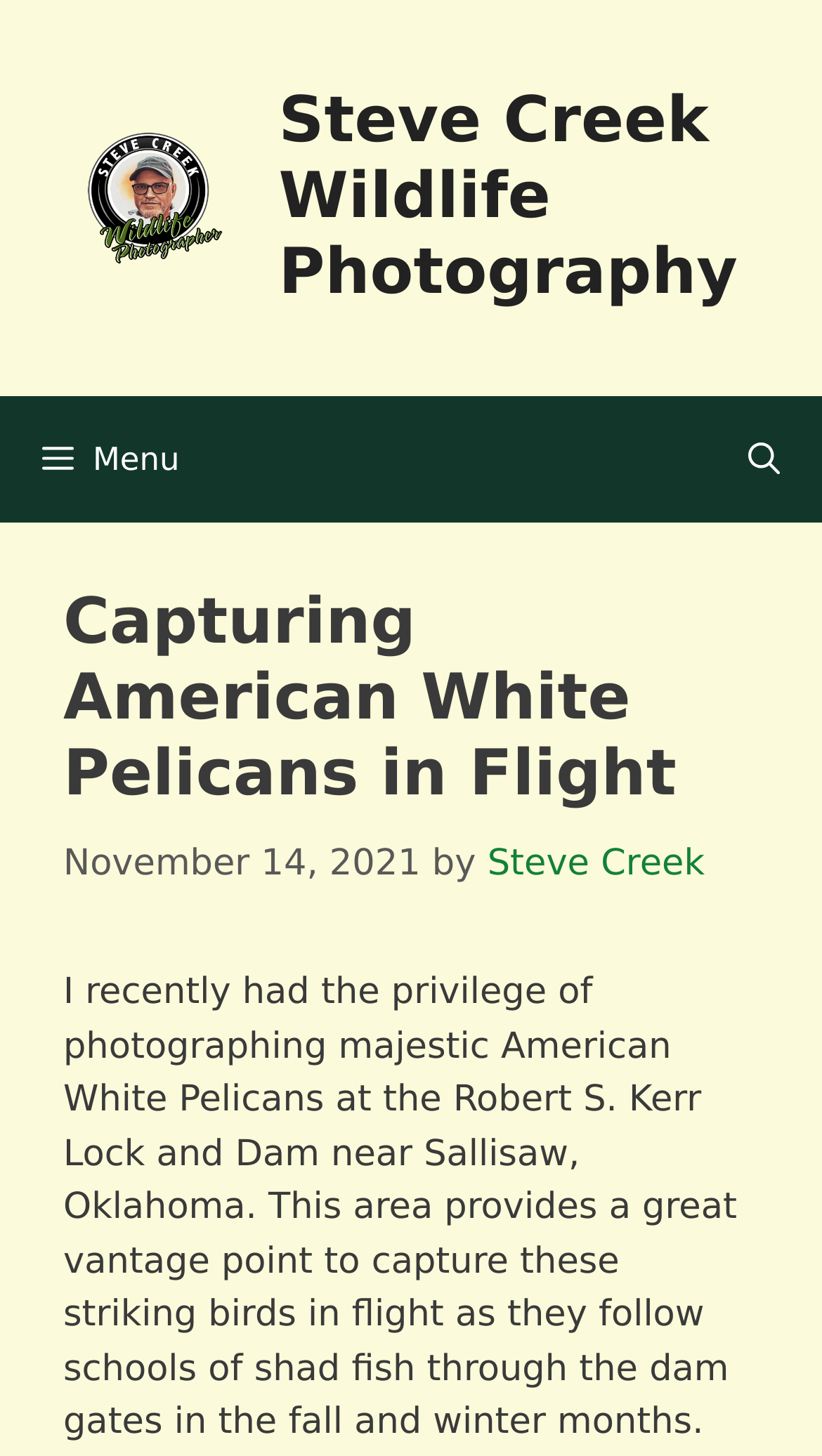What is the type of photography blog?
Please give a detailed and elaborate explanation in response to the question.

I inferred the answer by looking at the content of the webpage, which talks about photographing American white pelicans. This suggests that the blog is focused on wildlife photography.